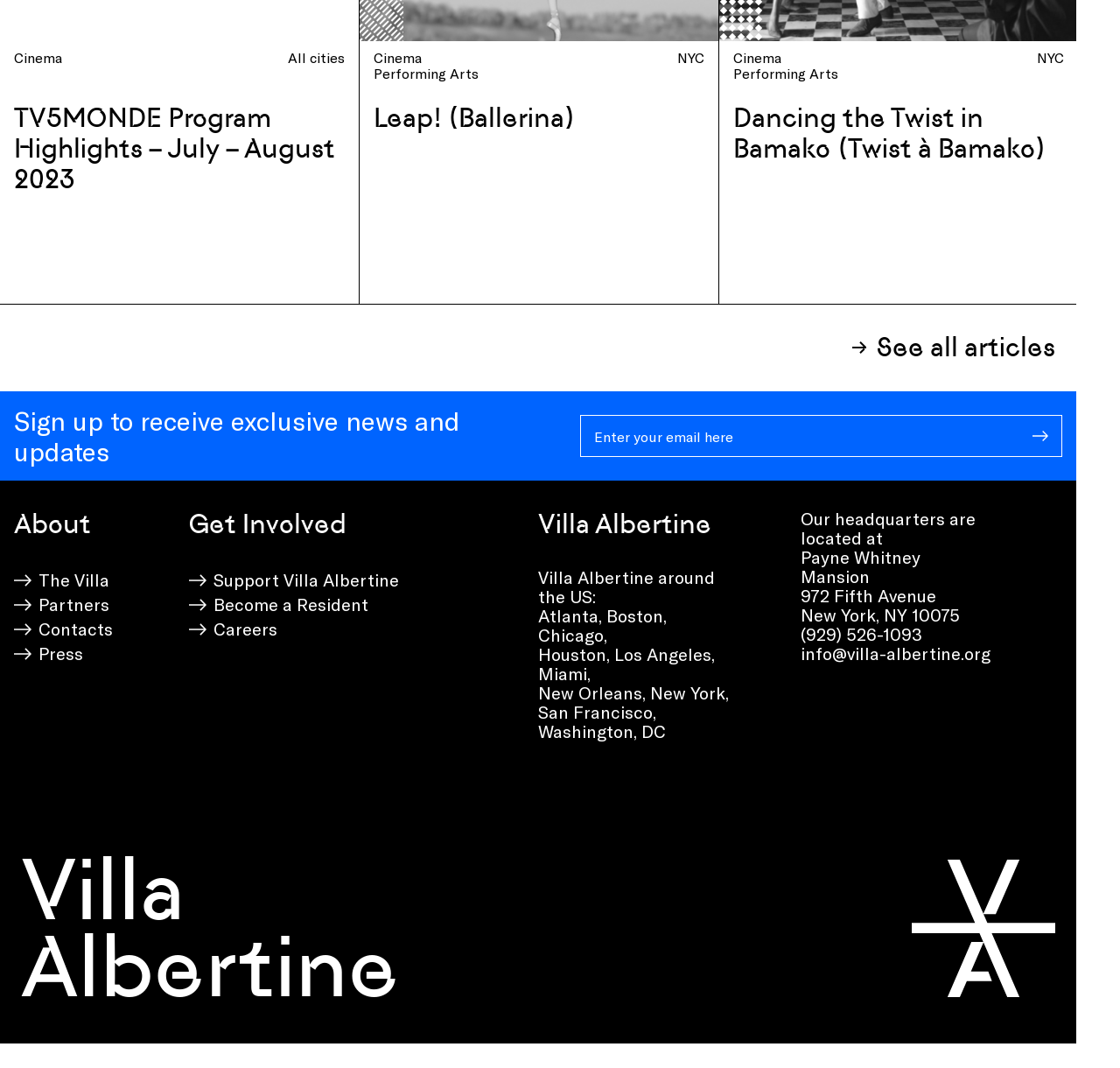Pinpoint the bounding box coordinates of the area that must be clicked to complete this instruction: "Learn more about The Villa".

[0.034, 0.531, 0.098, 0.554]